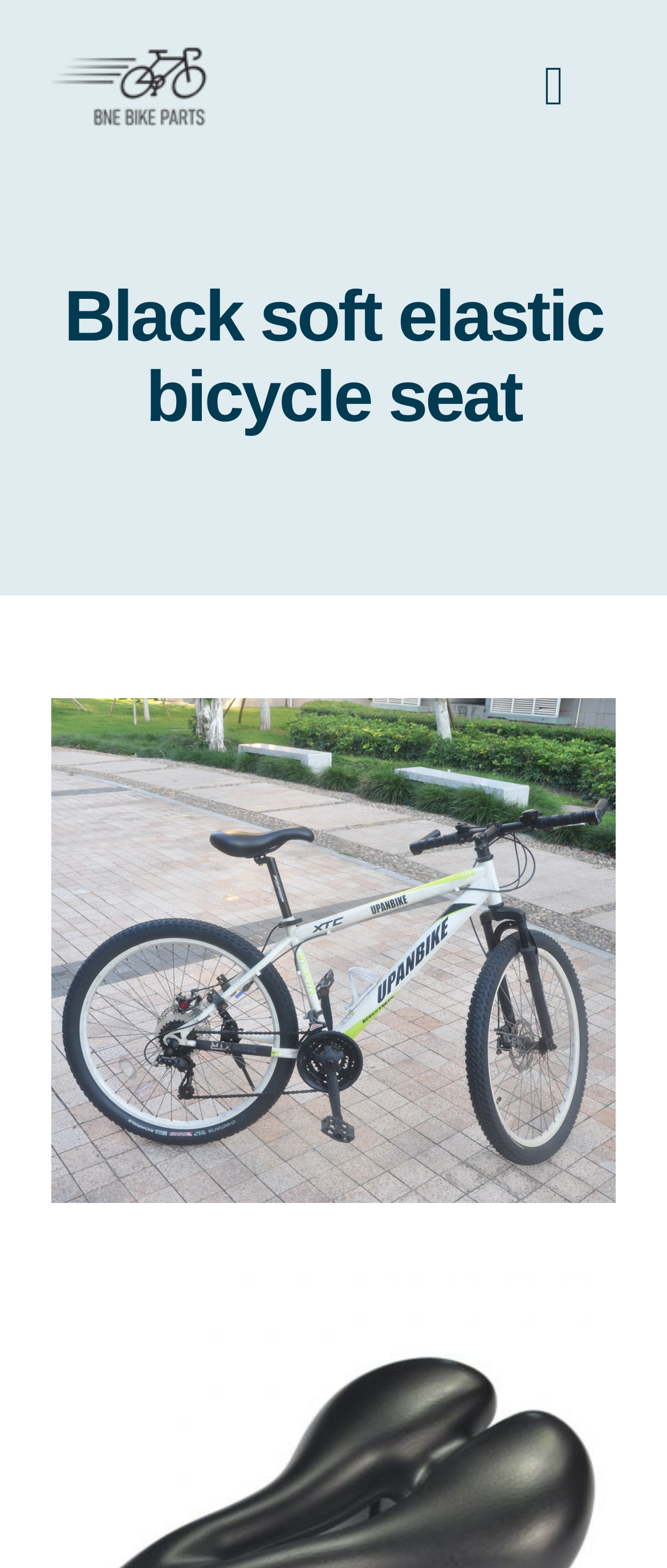Please examine the image and provide a detailed answer to the question: How can I contact the website owners?

The contact us link is located at the bottom of the webpage, with a bounding box coordinate of [0.0, 0.829, 0.354, 0.908], which suggests that users can contact the website owners through this link.